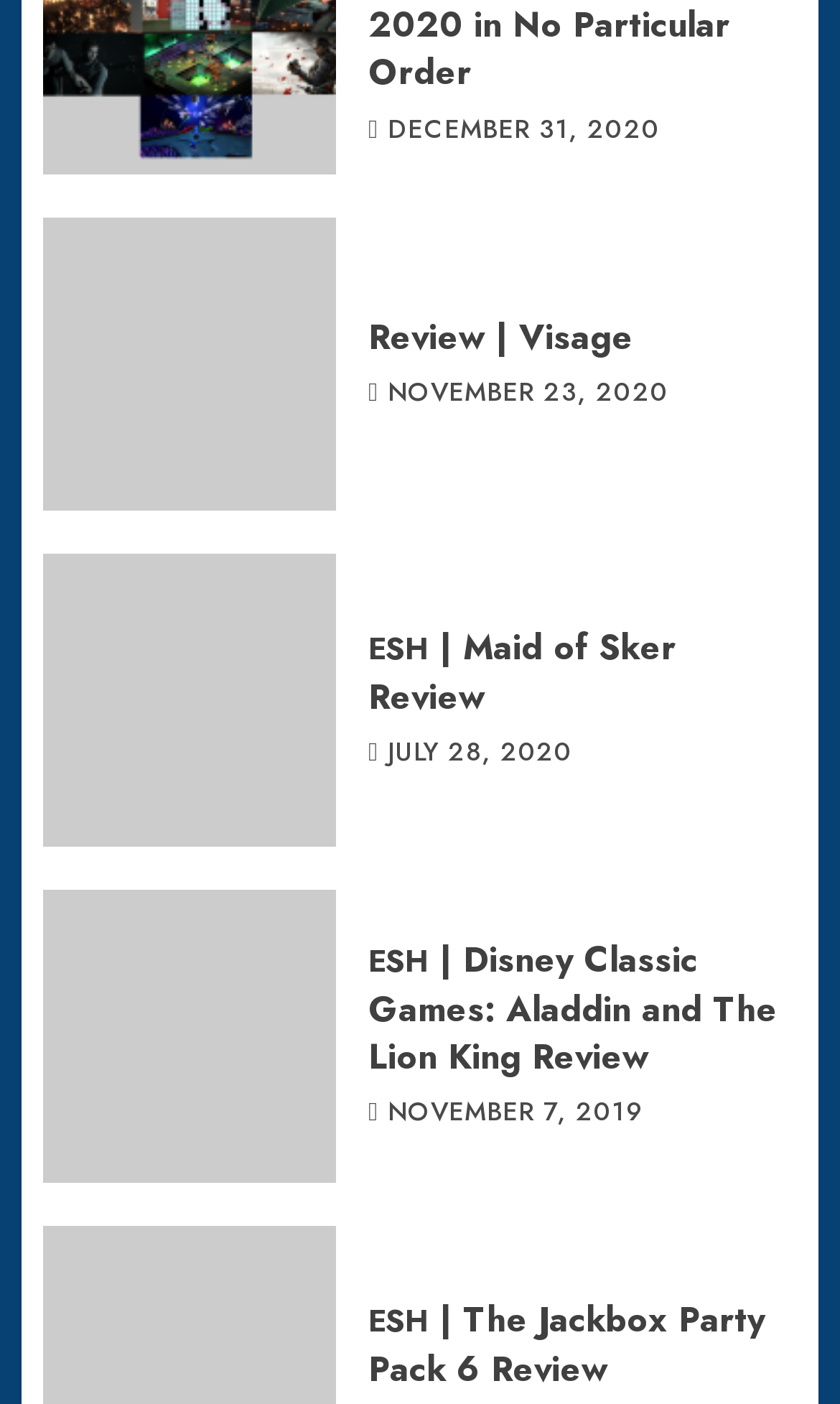How many review articles are on this page?
Examine the image and give a concise answer in one word or a short phrase.

5